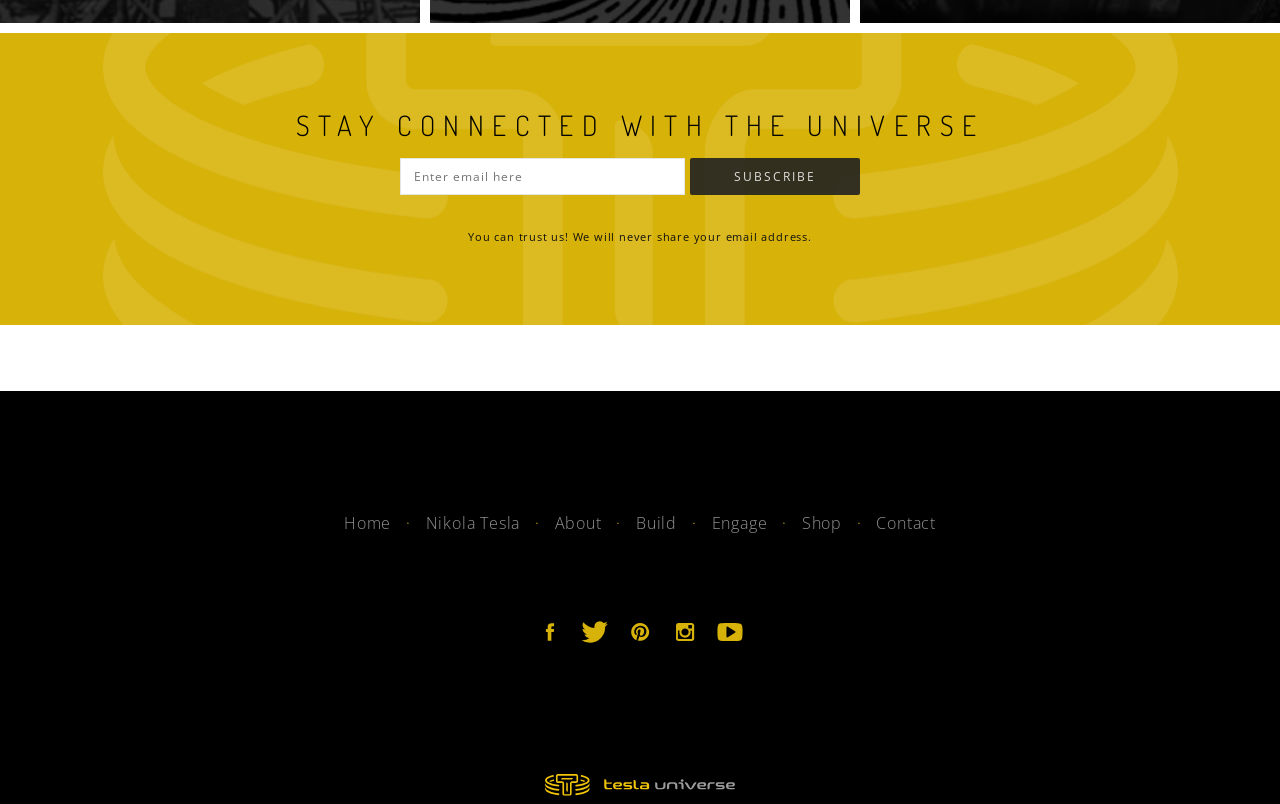Identify the bounding box for the described UI element: "Build".

[0.497, 0.637, 0.529, 0.664]